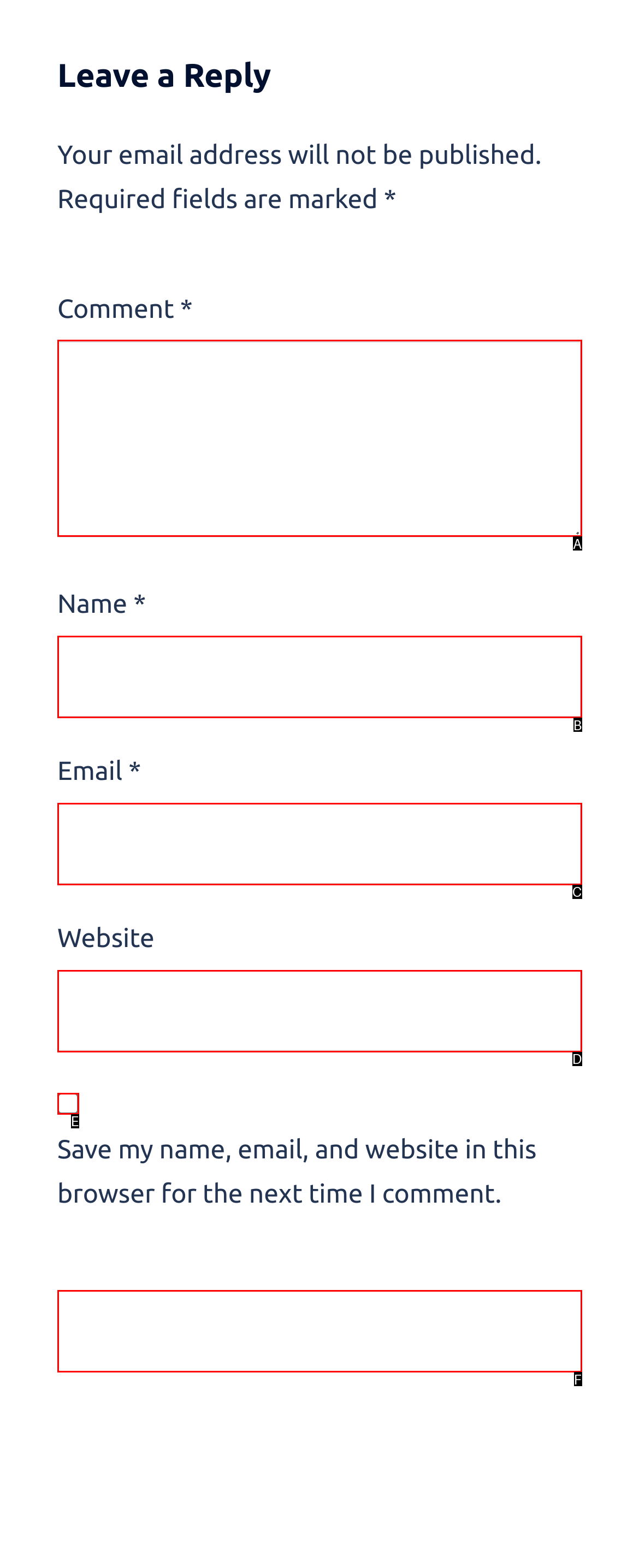Identify the bounding box that corresponds to: parent_node: Website name="url"
Respond with the letter of the correct option from the provided choices.

D